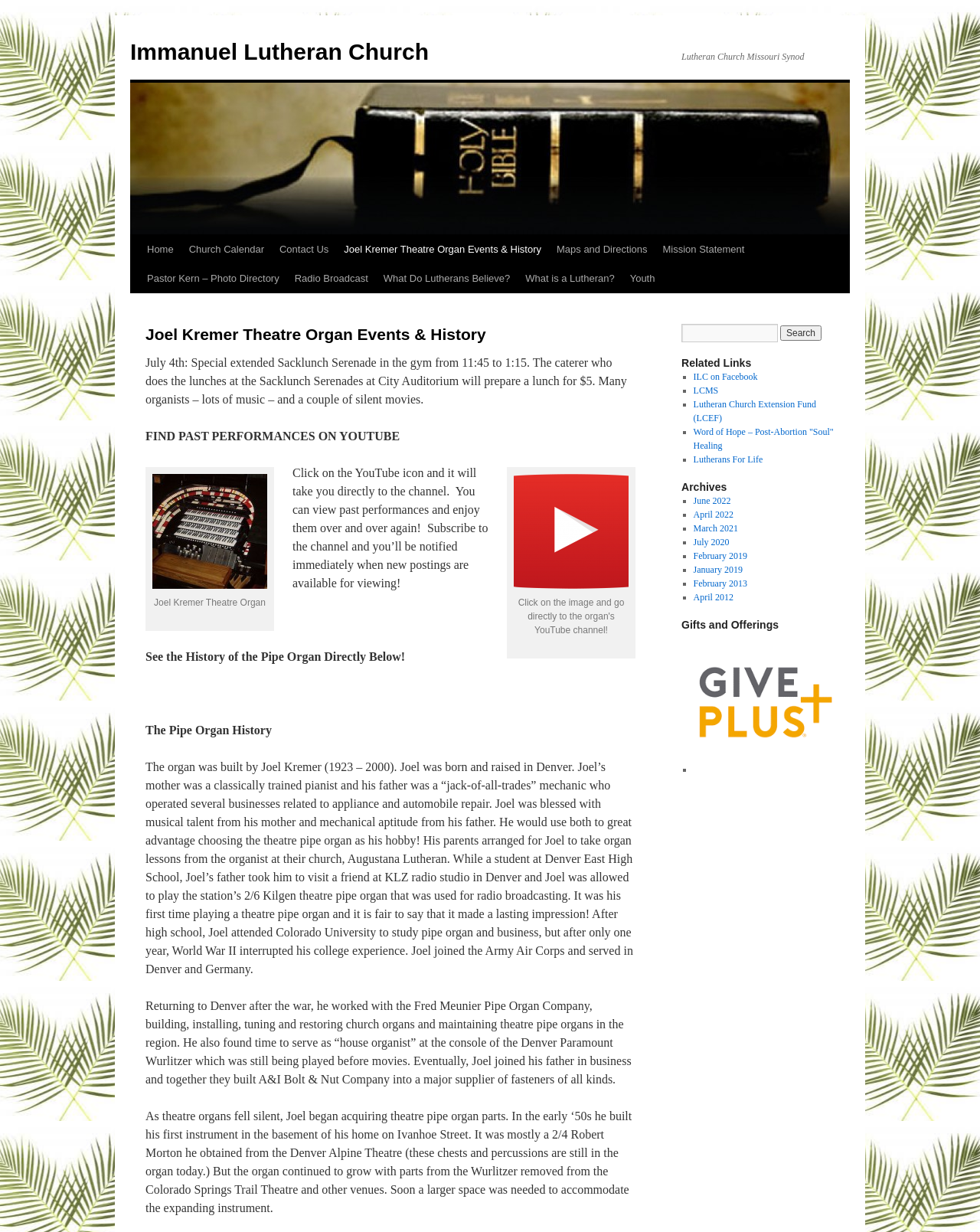What is the purpose of the search box?
Can you offer a detailed and complete answer to this question?

I found the answer by looking at the search box and its accompanying button labeled 'Search'. The purpose of the search box is to allow users to search the website for specific content.